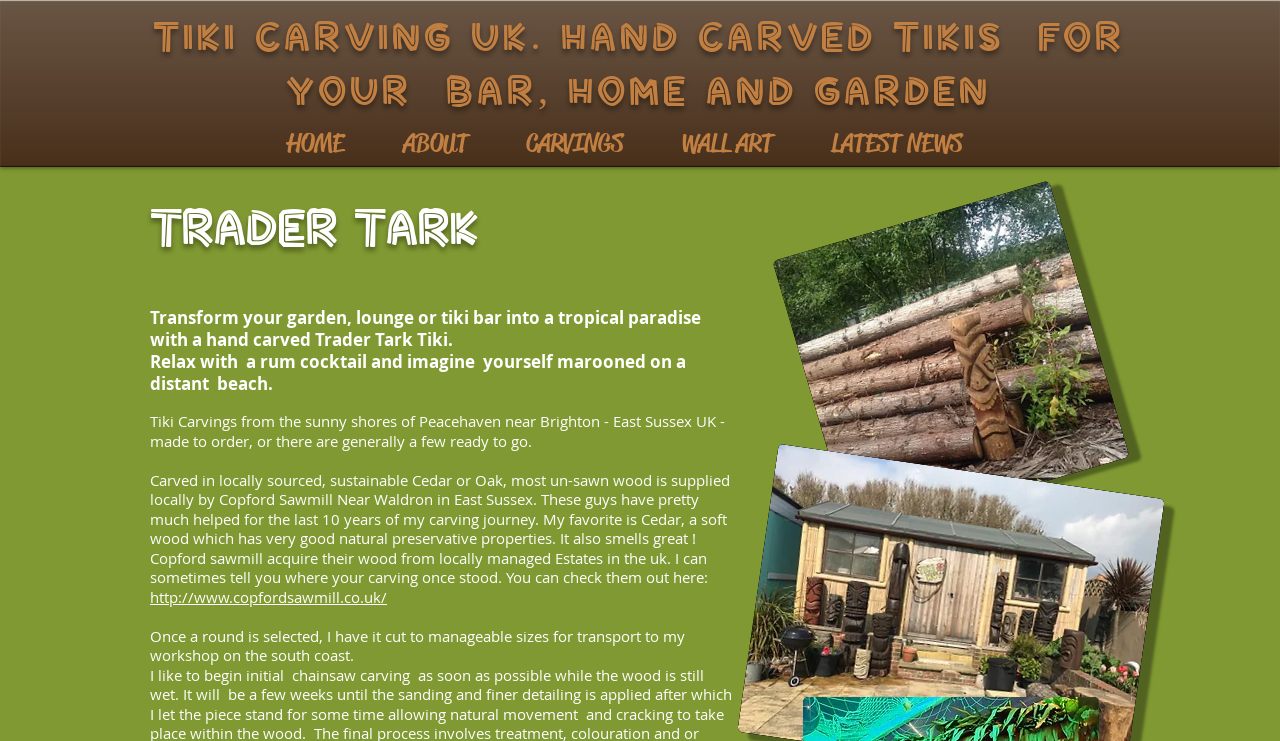What type of wood is used for carving?
Offer a detailed and exhaustive answer to the question.

According to the webpage, the carvings are made from locally sourced, sustainable Cedar or Oak wood, which is supplied by Copford Sawmill Near Waldron in East Sussex.